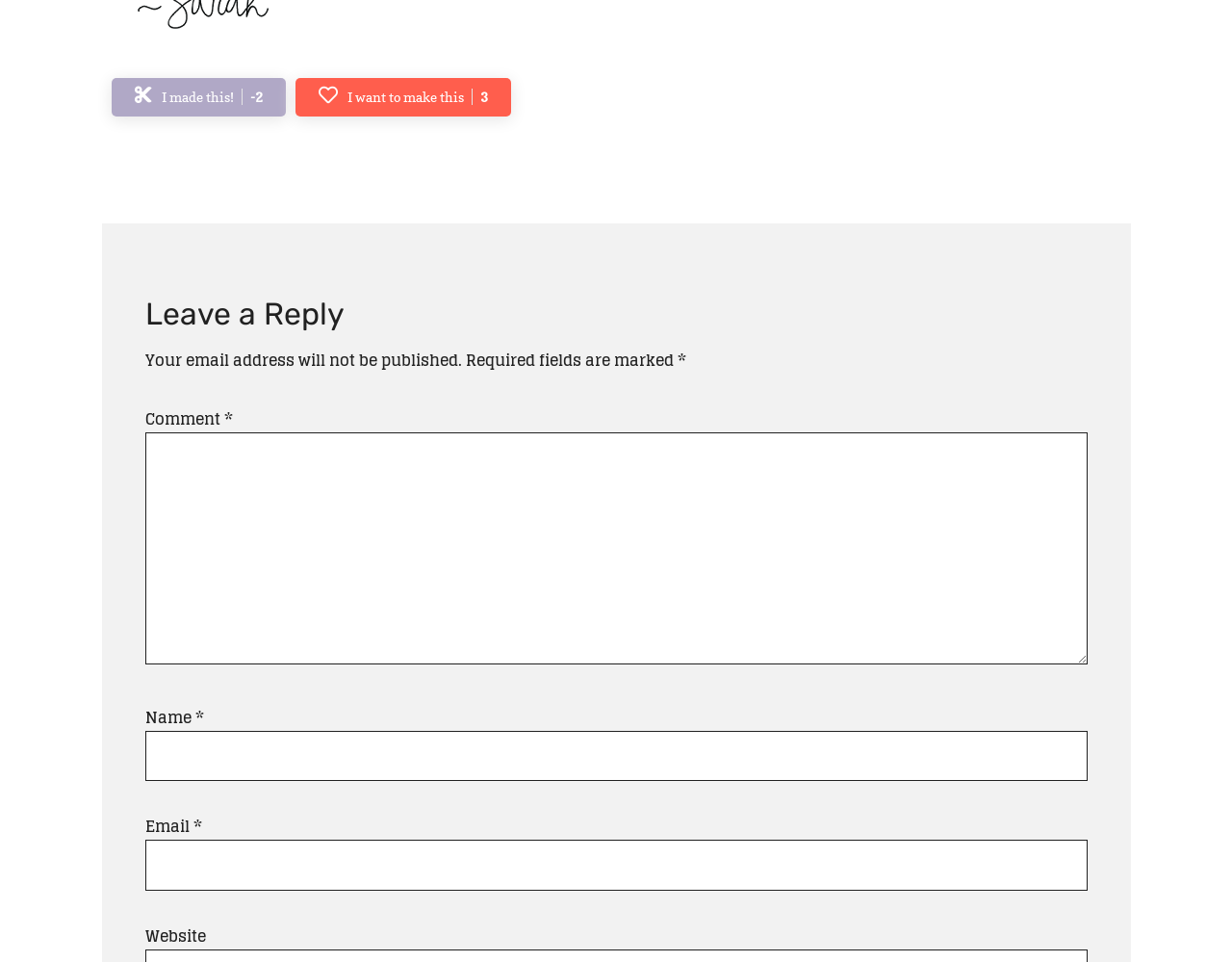Please answer the following question using a single word or phrase: 
How many fields are required to submit a comment?

Three